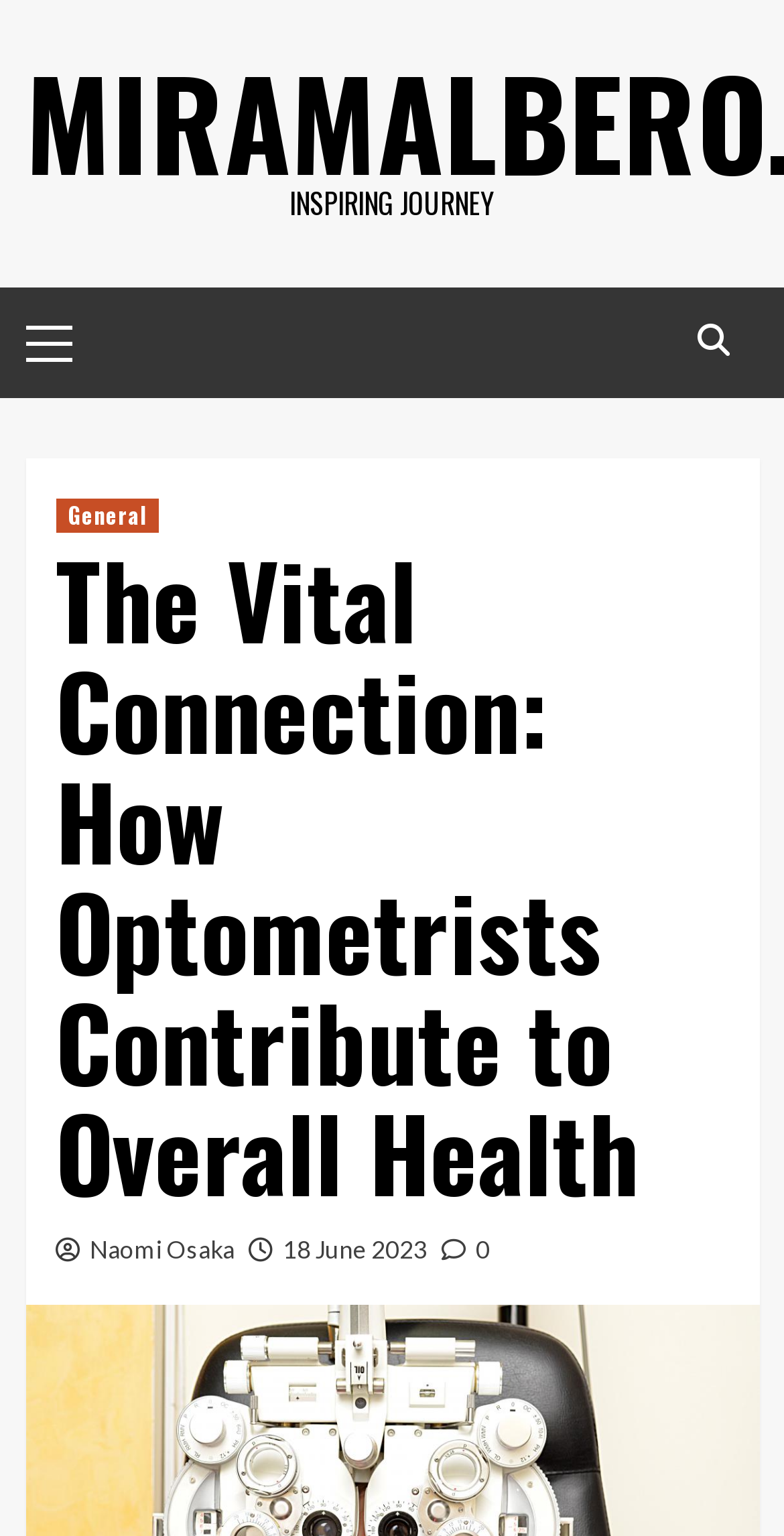What is the name of the person mentioned on the webpage?
Using the image as a reference, give a one-word or short phrase answer.

Naomi Osaka